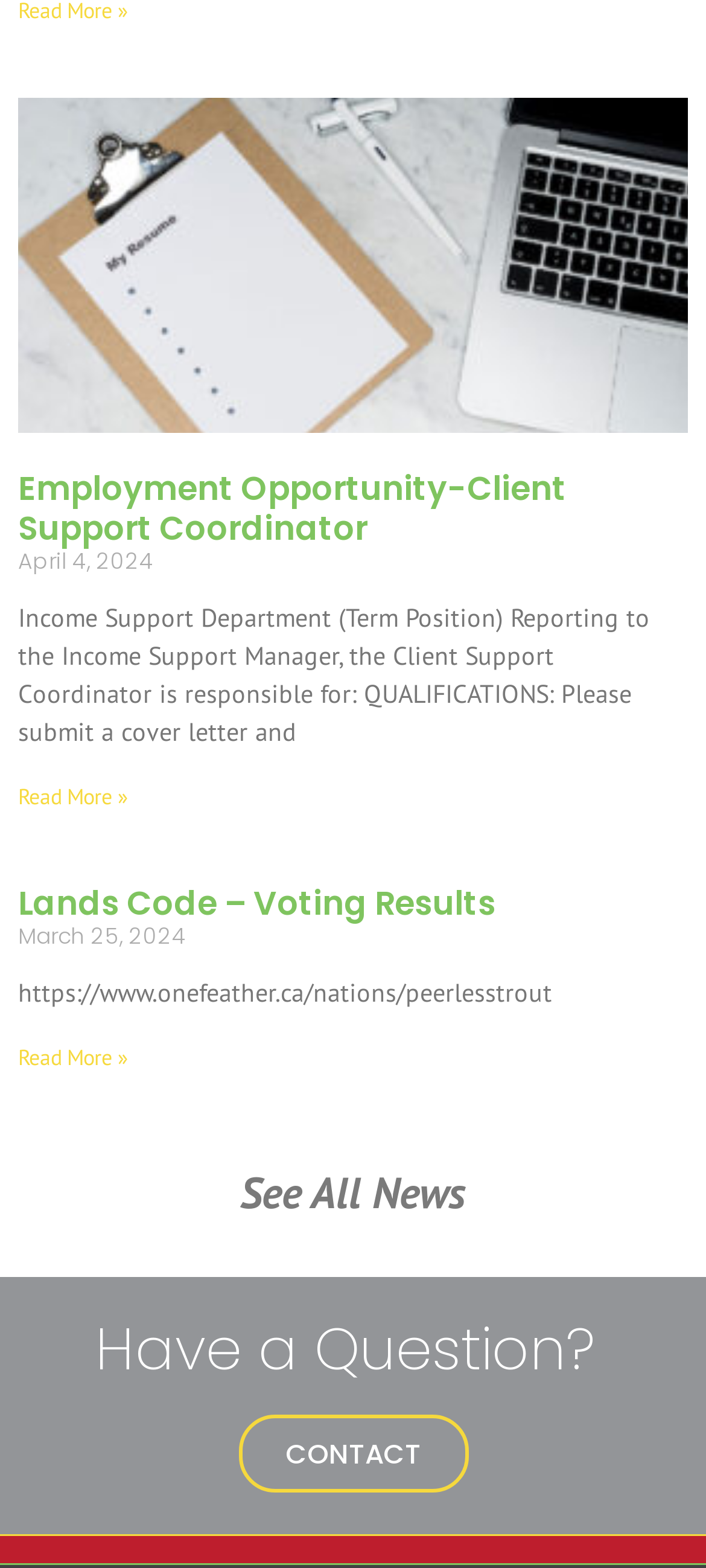Identify the bounding box for the UI element described as: "parent_node: Employment Opportunity-Client Support Coordinator". The coordinates should be four float numbers between 0 and 1, i.e., [left, top, right, bottom].

[0.026, 0.062, 0.974, 0.276]